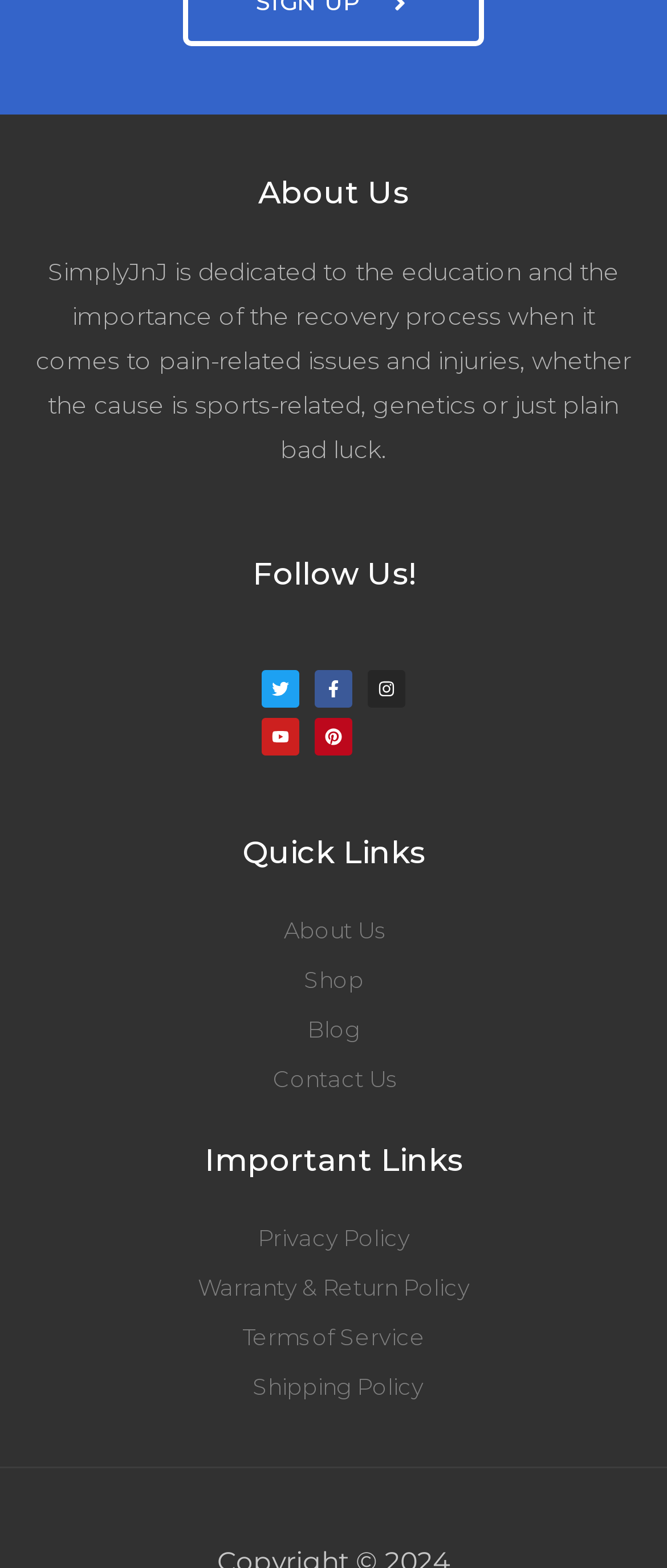Please determine the bounding box coordinates of the section I need to click to accomplish this instruction: "View the privacy policy".

[0.051, 0.776, 0.949, 0.802]